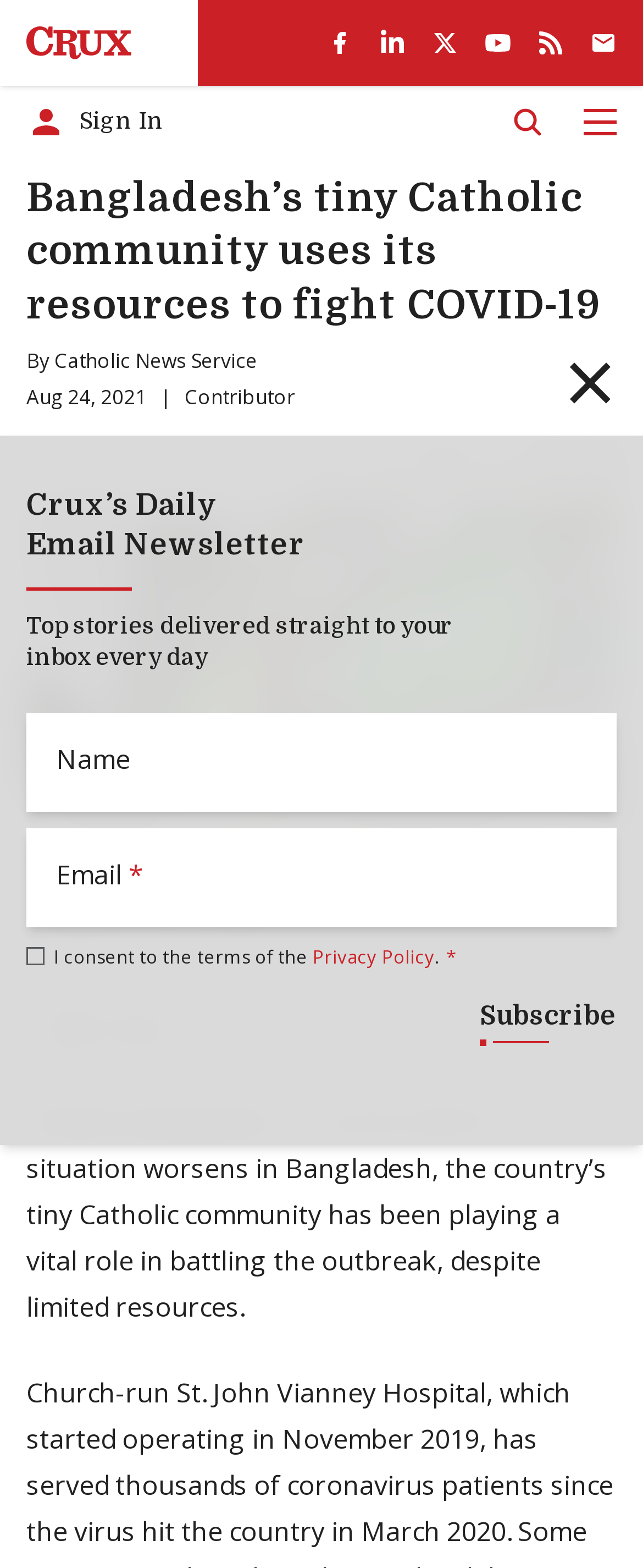What is the name of the news agency credited in the article?
Make sure to answer the question with a detailed and comprehensive explanation.

I found the answer by reading the text, which credits 'Catholic News Service' as the source of the article.